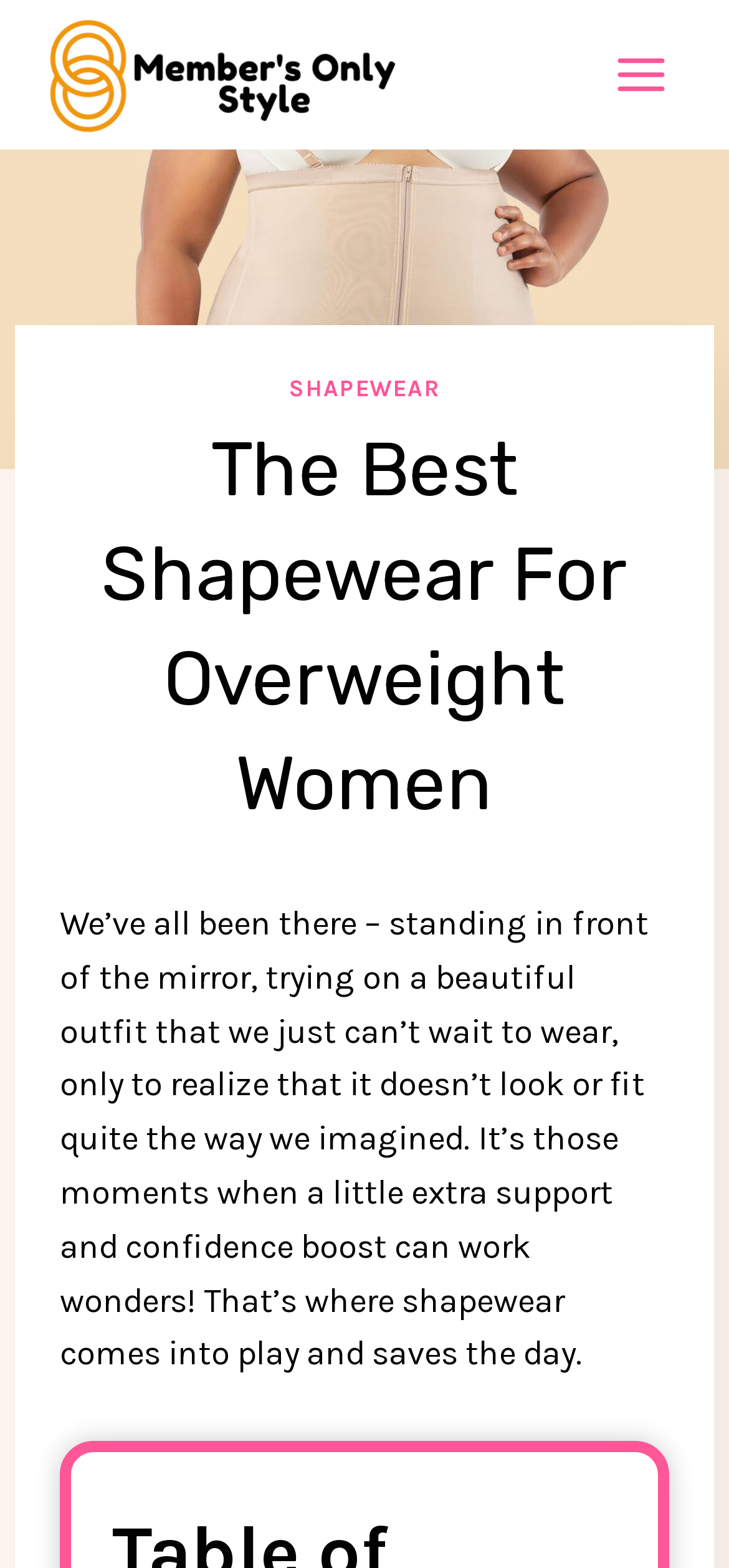What is the purpose of shapewear?
Refer to the image and provide a one-word or short phrase answer.

Confidence boost